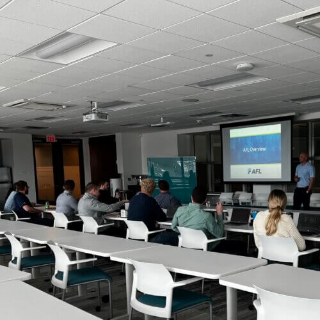What is the atmosphere in the room?
Please respond to the question with a detailed and well-explained answer.

The attendees are seated, attentively facing the presentation, reflecting a collaborative and informative atmosphere, characteristic of a training session or workshop focused on enhancing industry knowledge and fostering connections among professionals in relevant fields.